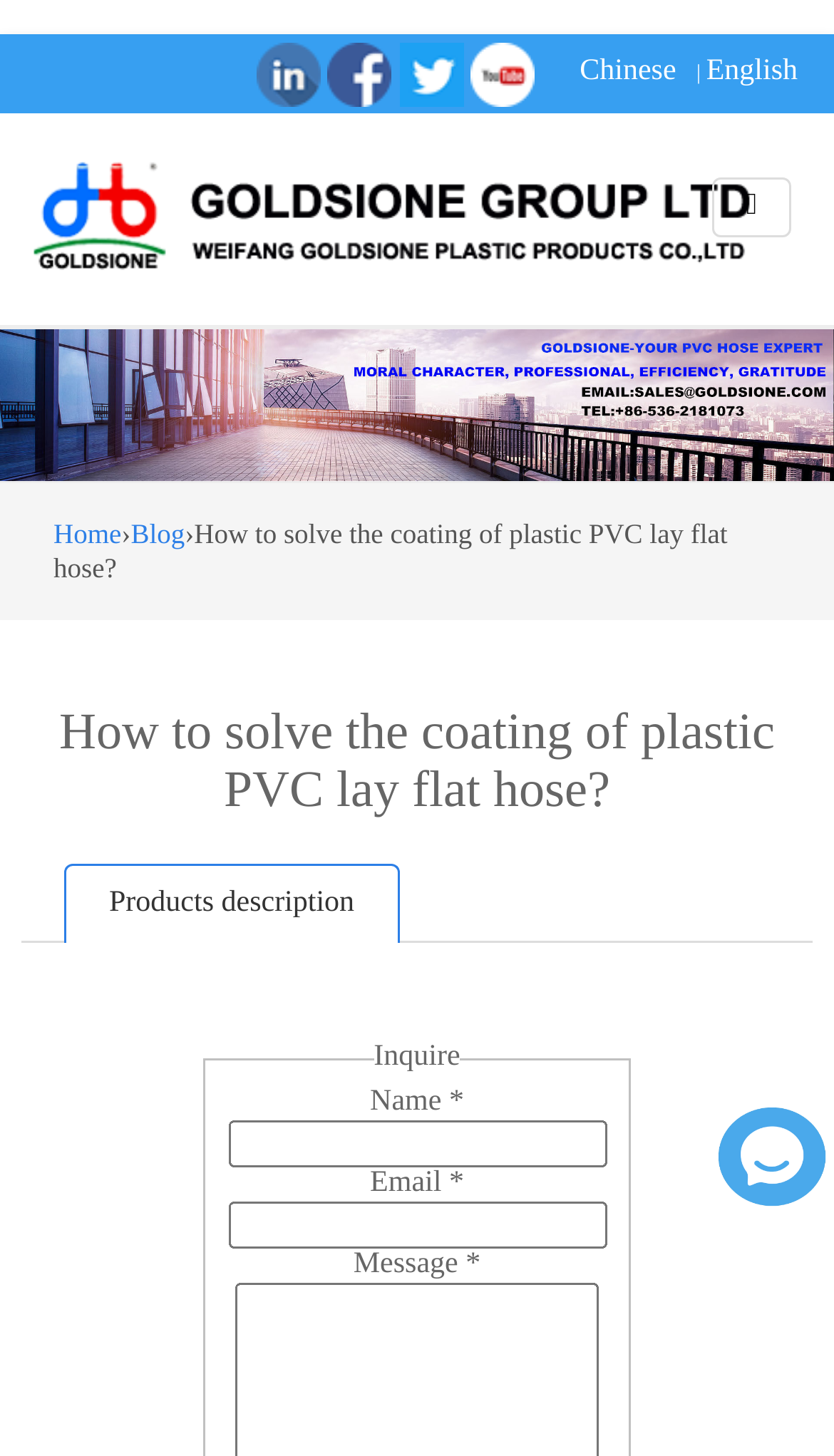Bounding box coordinates are given in the format (top-left x, top-left y, bottom-right x, bottom-right y). All values should be floating point numbers between 0 and 1. Provide the bounding box coordinate for the UI element described as: Products description

[0.077, 0.594, 0.479, 0.648]